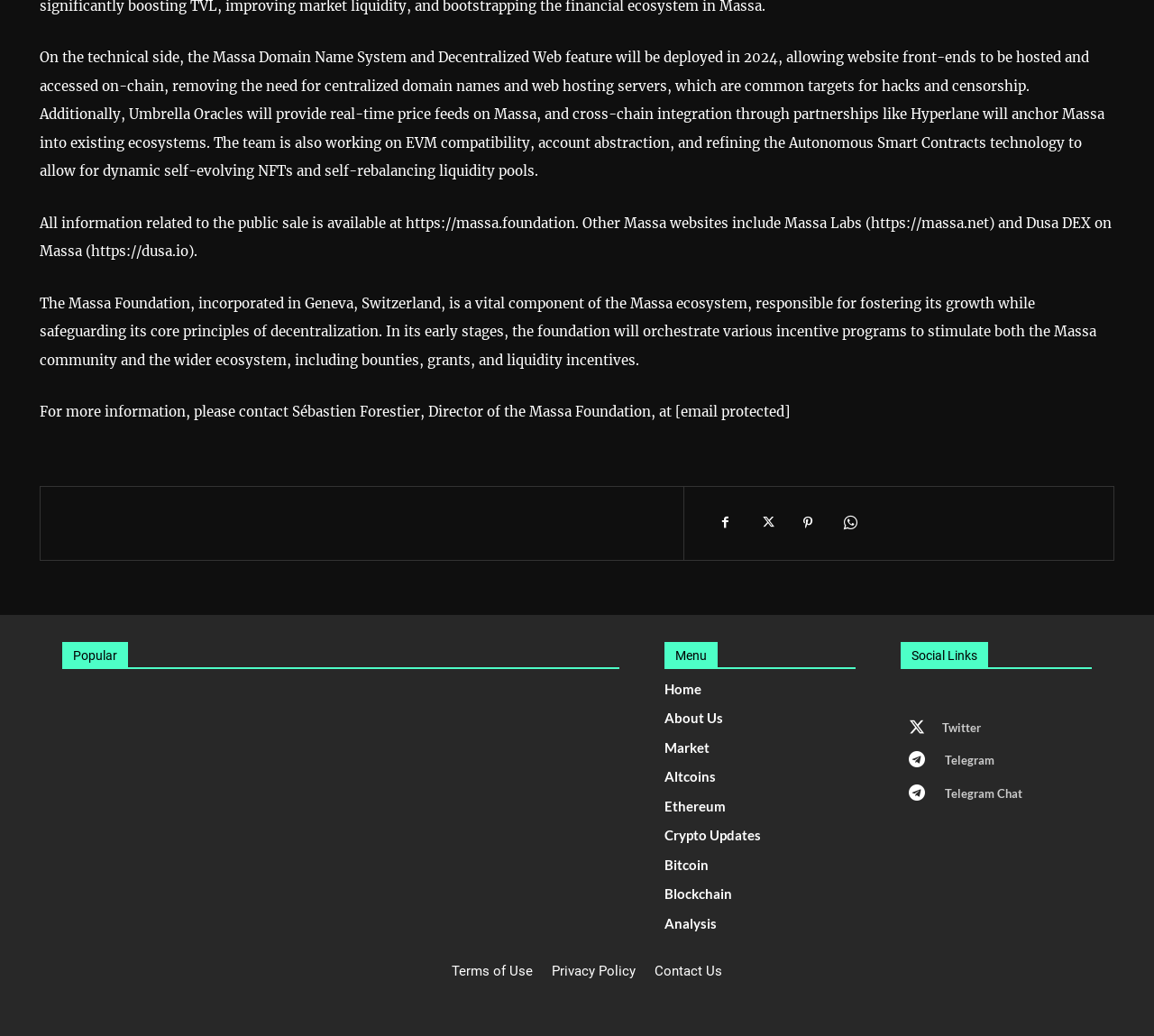Kindly provide the bounding box coordinates of the section you need to click on to fulfill the given instruction: "Go to the About Us page".

[0.575, 0.685, 0.741, 0.702]